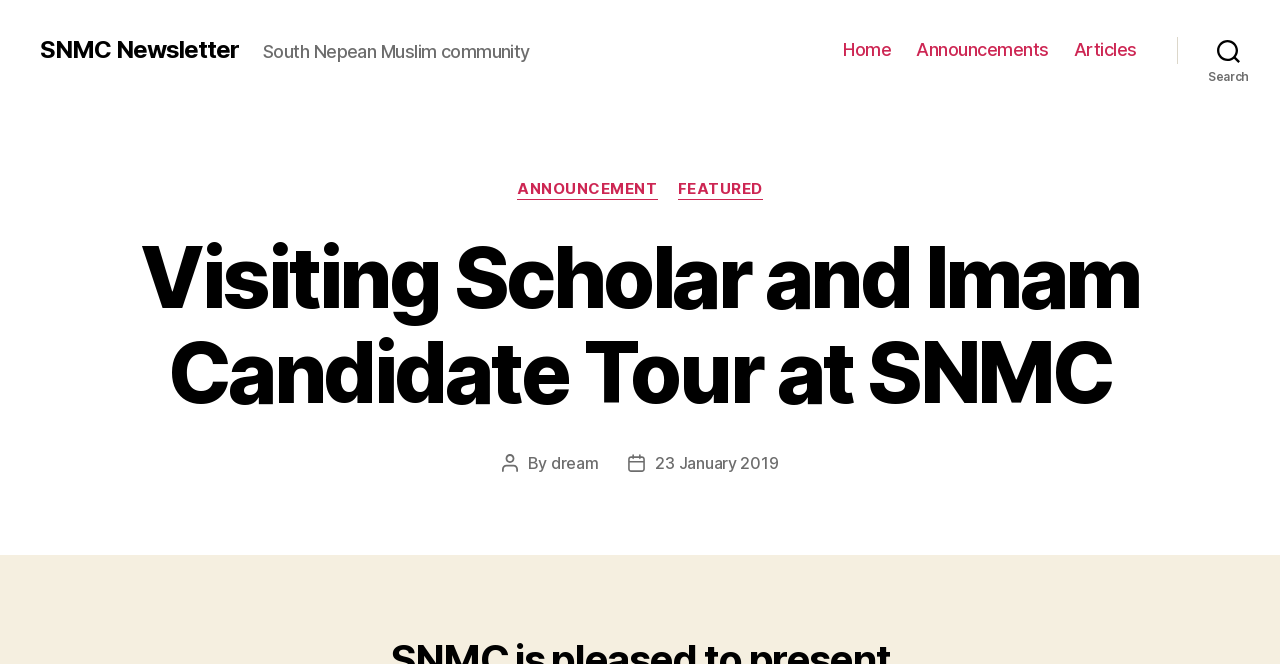What is the name of the Muslim community?
Carefully analyze the image and provide a thorough answer to the question.

I found the answer by looking at the static text element with the bounding box coordinates [0.206, 0.062, 0.414, 0.093], which contains the text 'South Nepean Muslim community'.